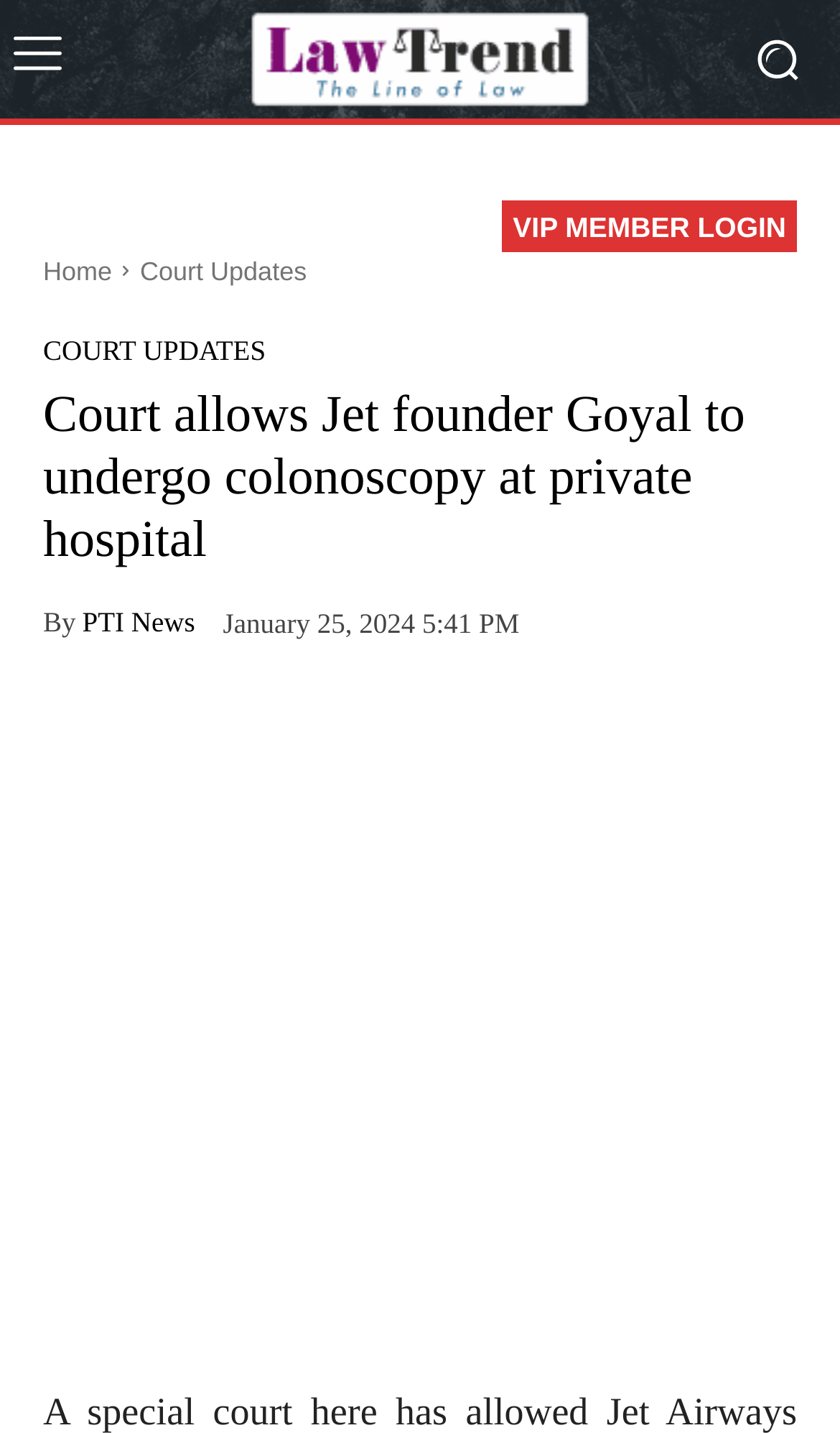Please identify the bounding box coordinates of the element I need to click to follow this instruction: "Read THE ESSENTIAL GUIDE FROM THE PAIRING PROS".

None